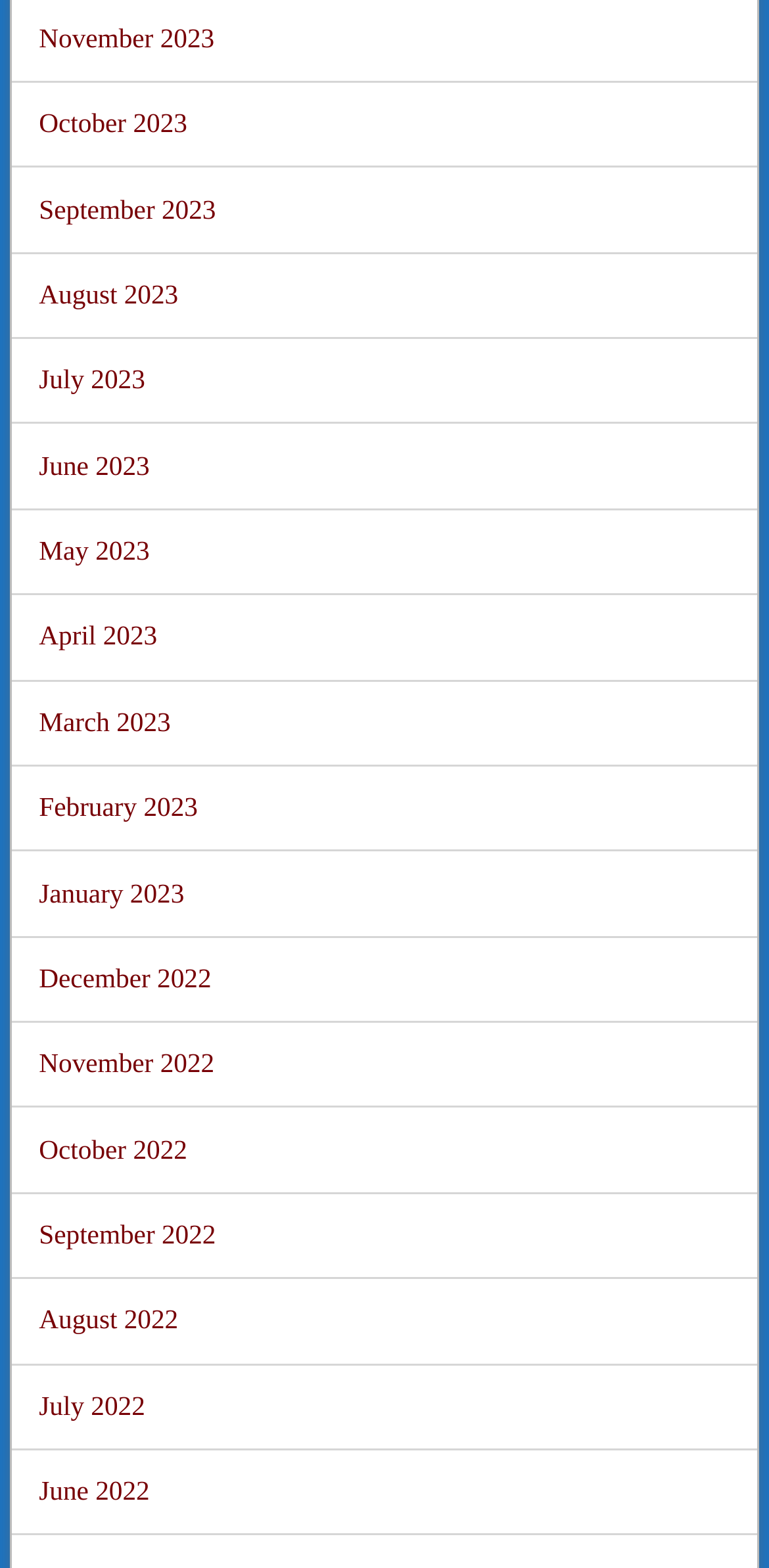Please identify the bounding box coordinates of the area I need to click to accomplish the following instruction: "browse June 2023".

[0.051, 0.287, 0.195, 0.306]